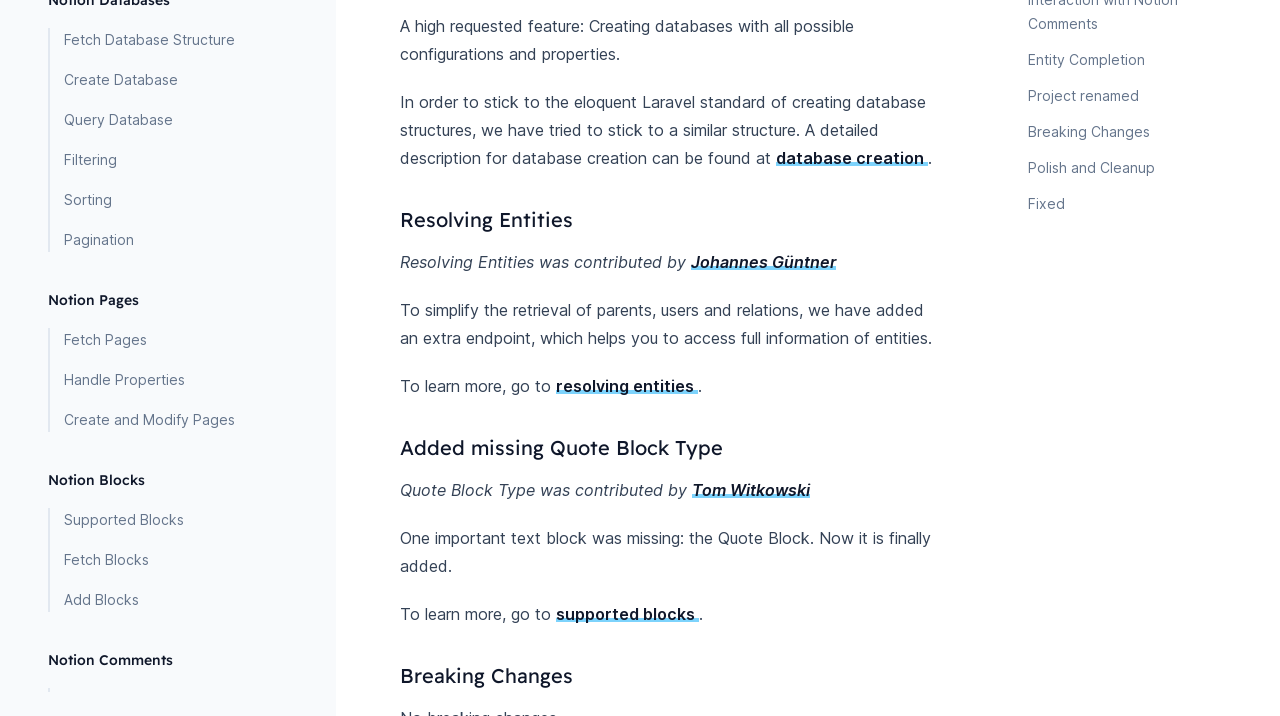Identify the bounding box for the UI element described as: "Breaking Changes". Ensure the coordinates are four float numbers between 0 and 1, formatted as [left, top, right, bottom].

[0.803, 0.172, 0.898, 0.195]